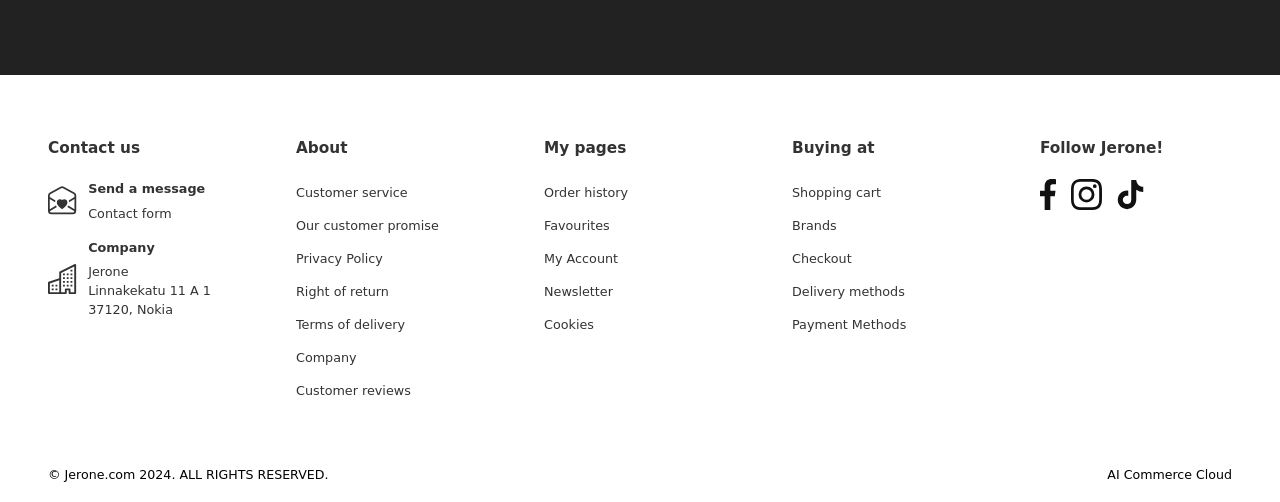What is the copyright year?
Please answer the question with as much detail and depth as you can.

The copyright year can be found at the bottom of the webpage. The text '© 2024' is located at coordinates [0.037, 0.931, 0.106, 0.961].